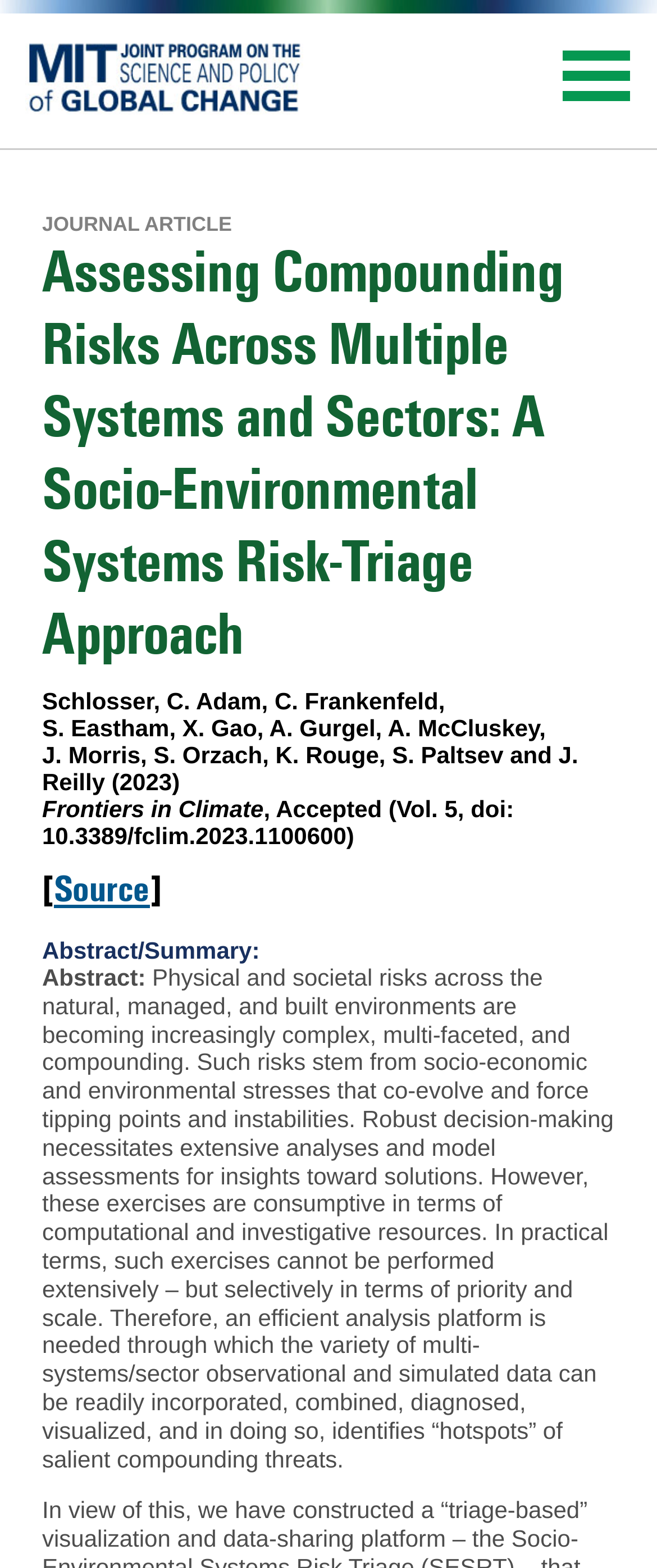Please find the bounding box for the UI element described by: "alt="Joint Programs"".

[0.038, 0.059, 0.462, 0.076]